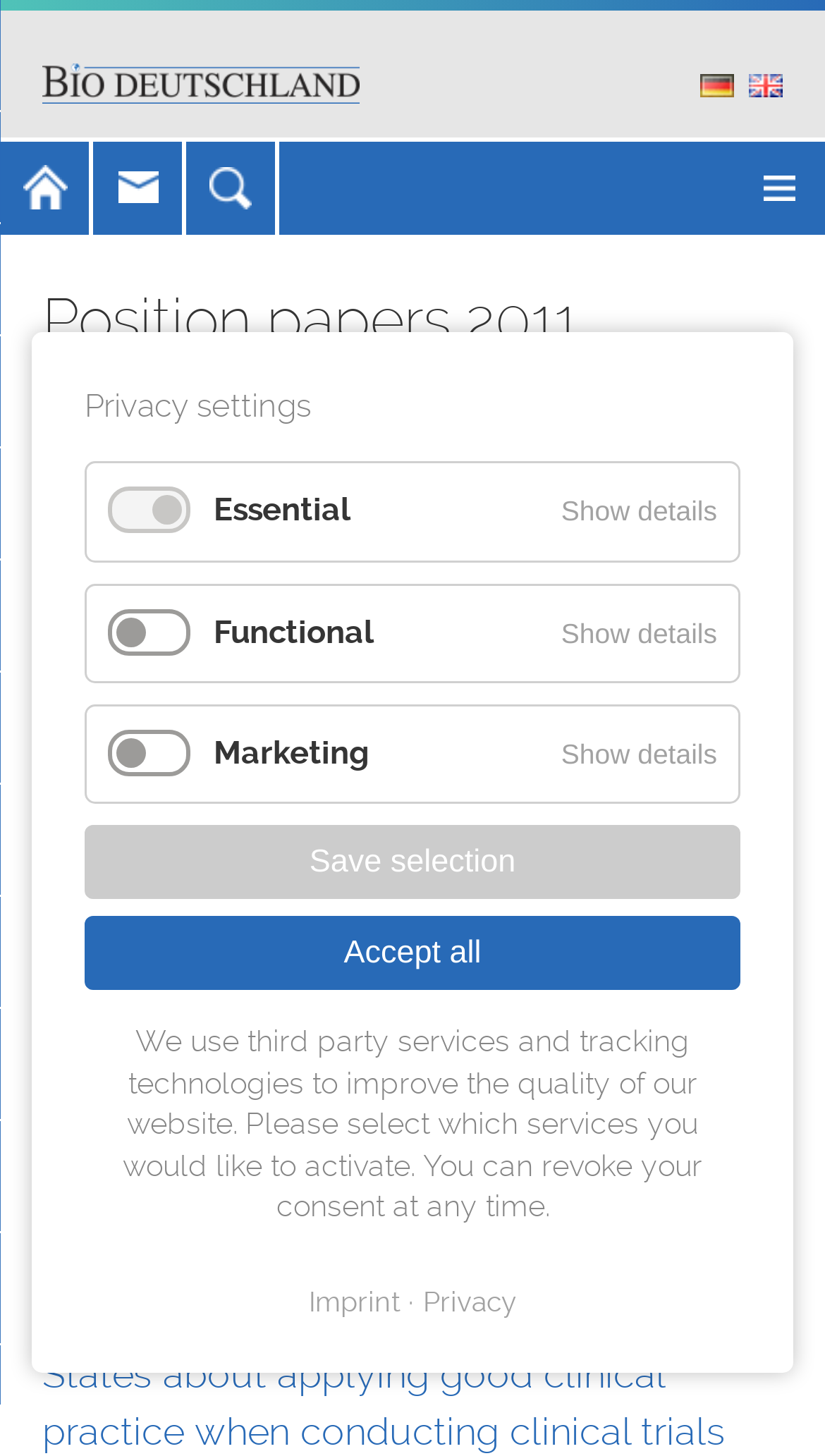What is the purpose of the background paper?
Using the image, answer in one word or phrase.

To provide information on the legal status and ramifications of European and German regulations on medicinal products for rare diseases